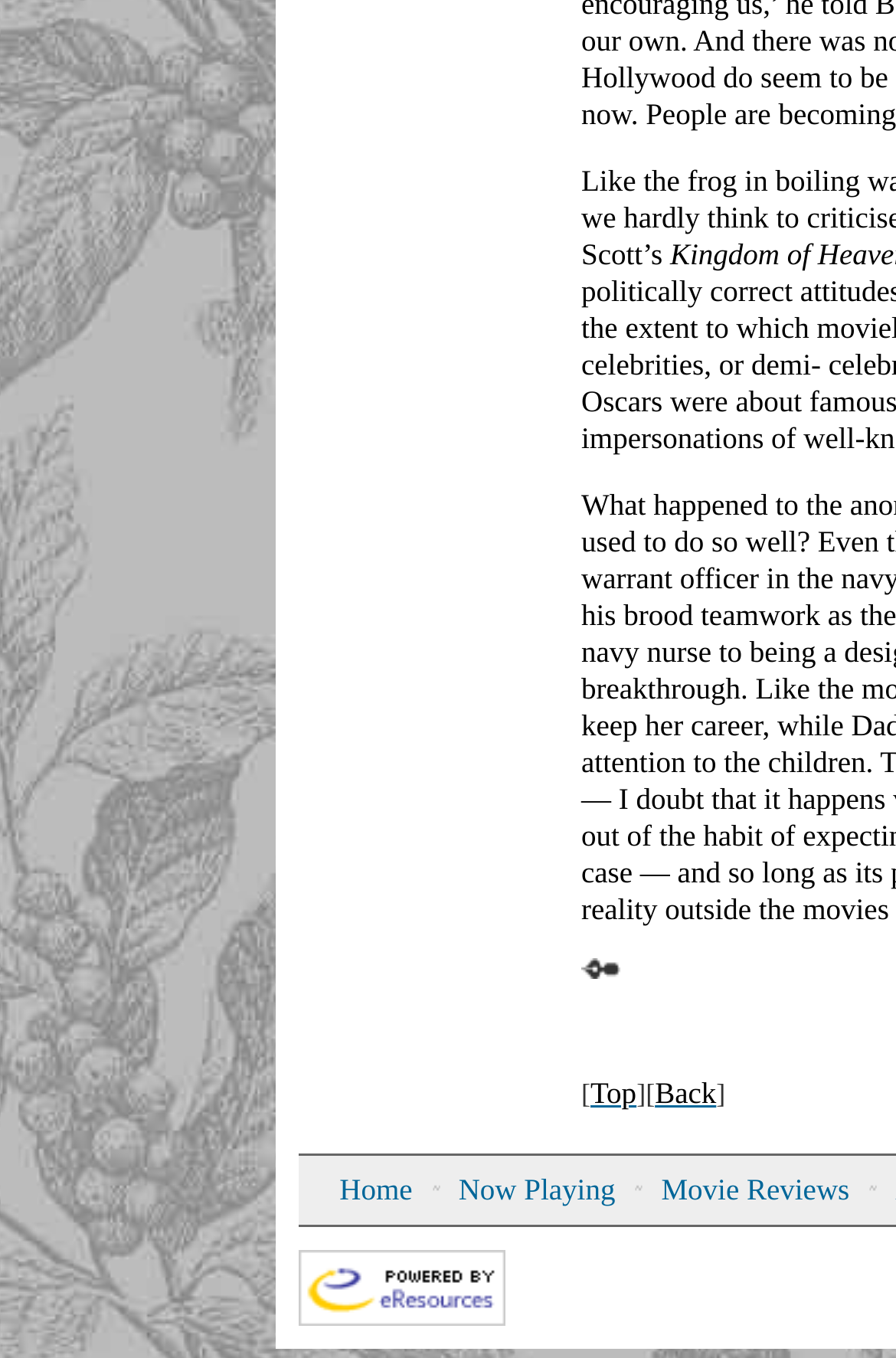Bounding box coordinates are specified in the format (top-left x, top-left y, bottom-right x, bottom-right y). All values are floating point numbers bounded between 0 and 1. Please provide the bounding box coordinate of the region this sentence describes: Back

[0.731, 0.794, 0.799, 0.817]